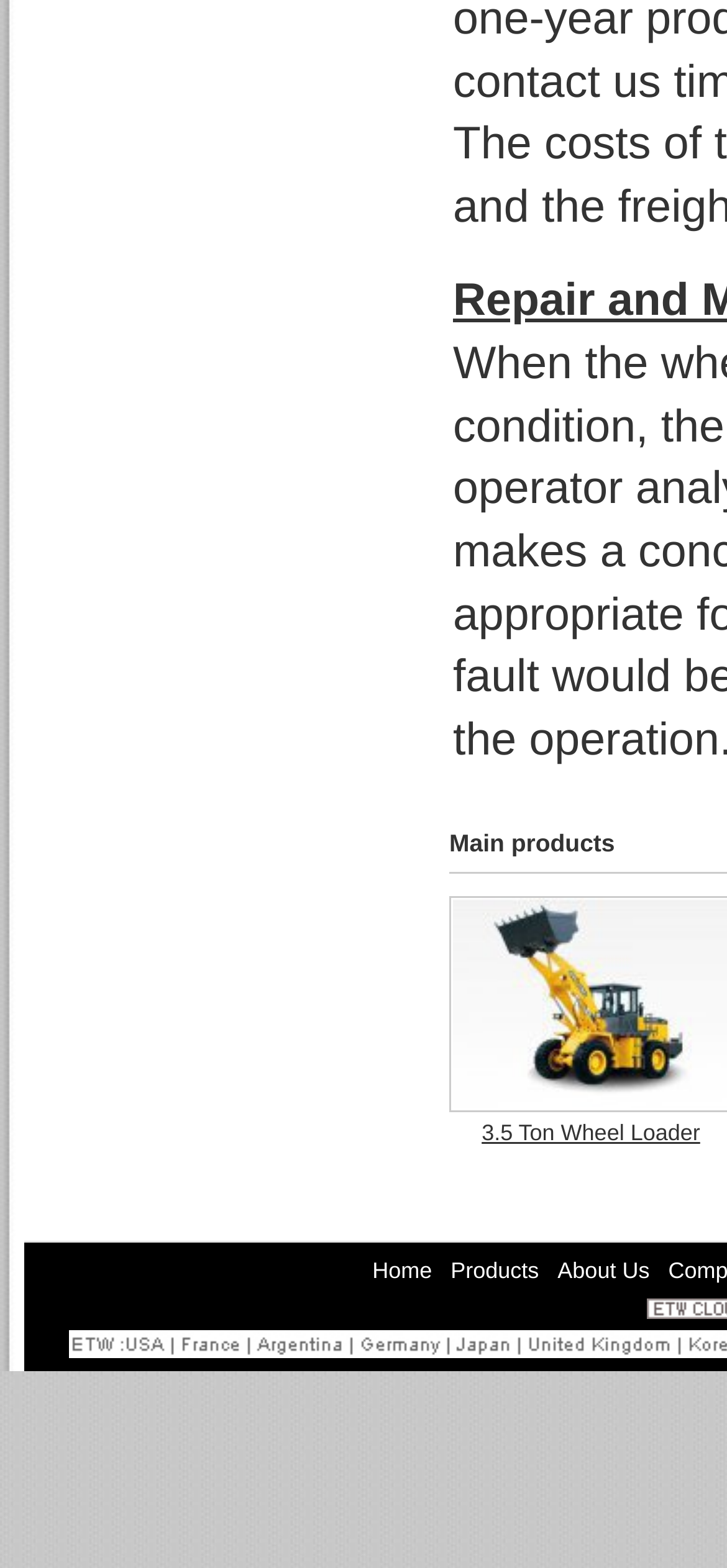Determine the bounding box coordinates for the UI element described. Format the coordinates as (top-left x, top-left y, bottom-right x, bottom-right y) and ensure all values are between 0 and 1. Element description: About Us

[0.754, 0.802, 0.906, 0.818]